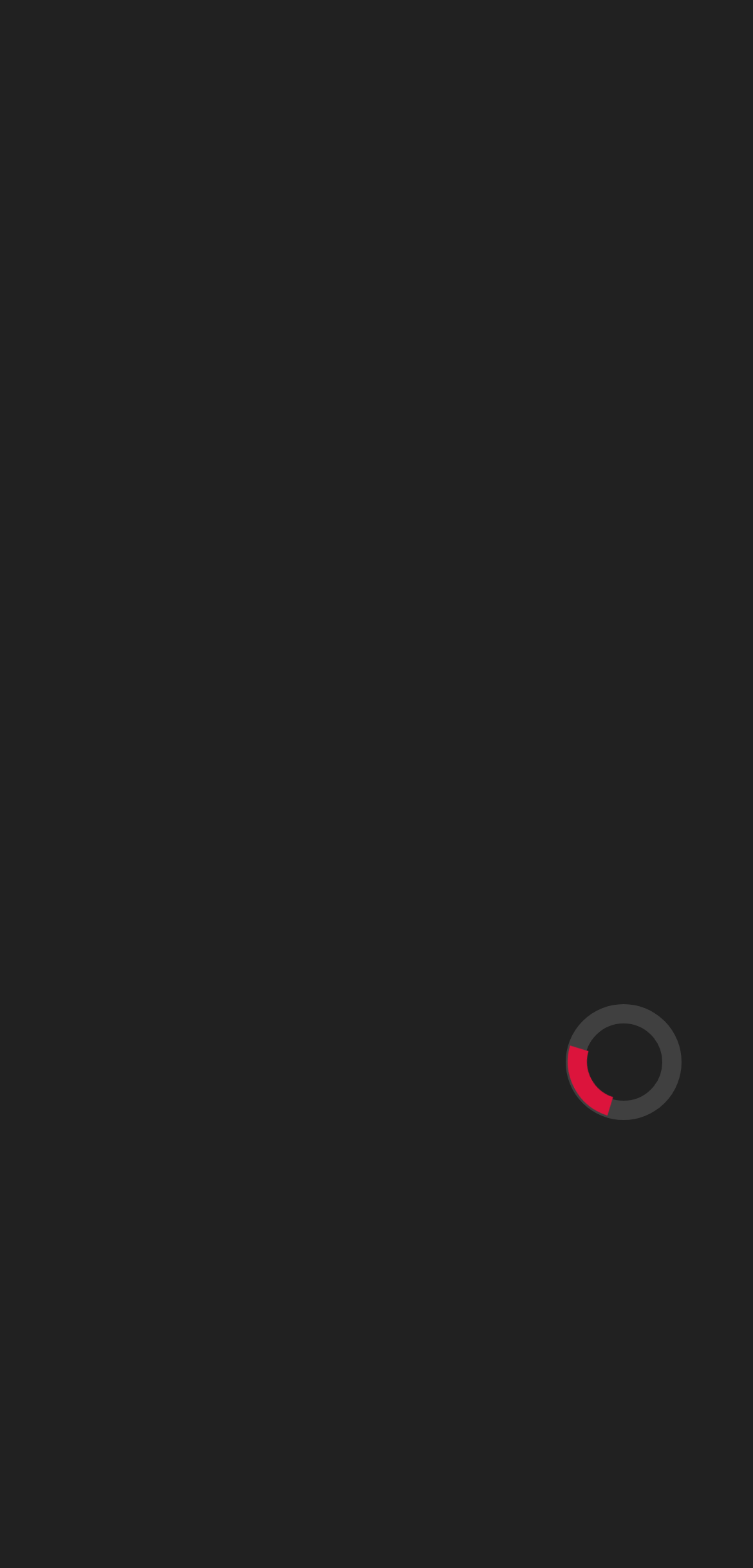Give a complete and precise description of the webpage's appearance.

The webpage appears to be a news article about a sports game between Tennessee and Virginia Tech. At the top of the page, there is a date "JUNE 13, 2024" displayed prominently. Below the date, there is a primary menu with a link labeled "Primary Menu" on the left side of the page. On the right side of the page, there is a set of links, including a hamburger menu icon, followed by links to "Featured" and "Sports" categories.

The main content of the page is an article with a heading that reads "Vols overcome early deficit, race past Virginia Tech in Battle at Bristol". Below the heading, there are links to the author "David Bradford" and the publication date "September 11, 2016". The article's summary is provided in a paragraph, stating that Tennessee used a 45-3 run and five Virginia Tech turnovers to beat the Hokies, 45-24, in front of a record crowd at Bristol.